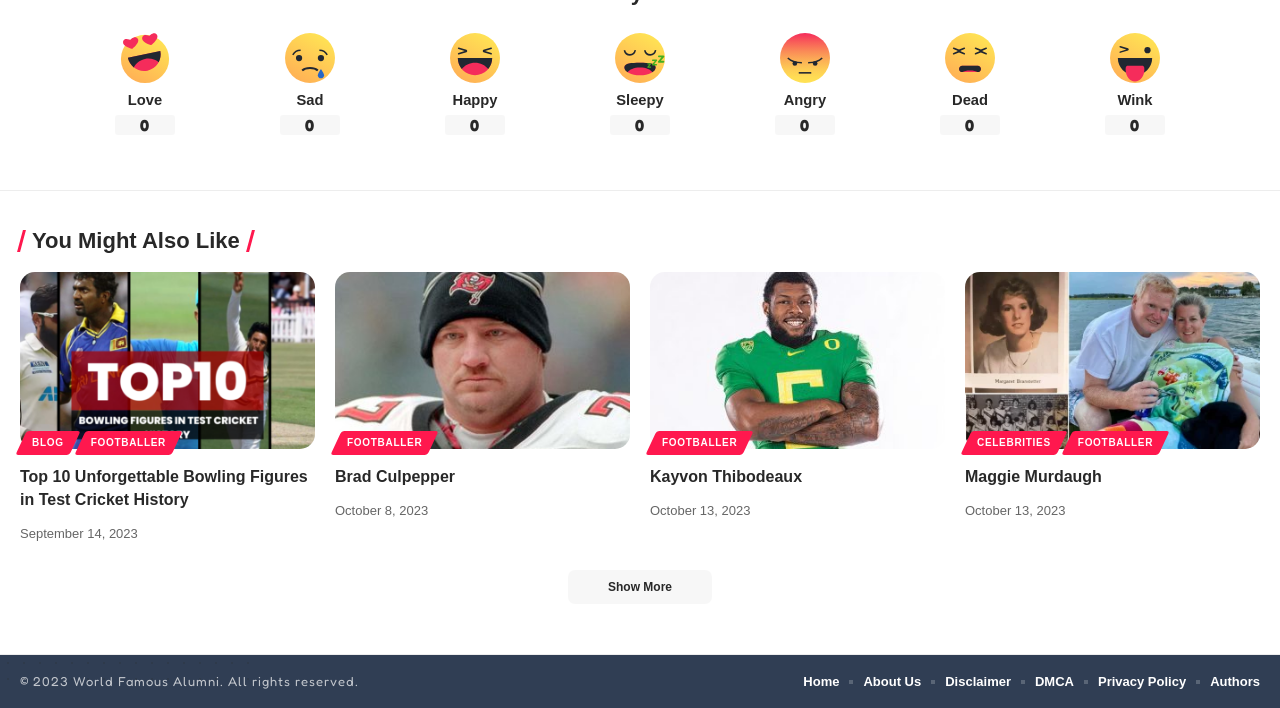Identify the bounding box of the UI element described as follows: "Show More". Provide the coordinates as four float numbers in the range of 0 to 1 [left, top, right, bottom].

[0.444, 0.806, 0.556, 0.854]